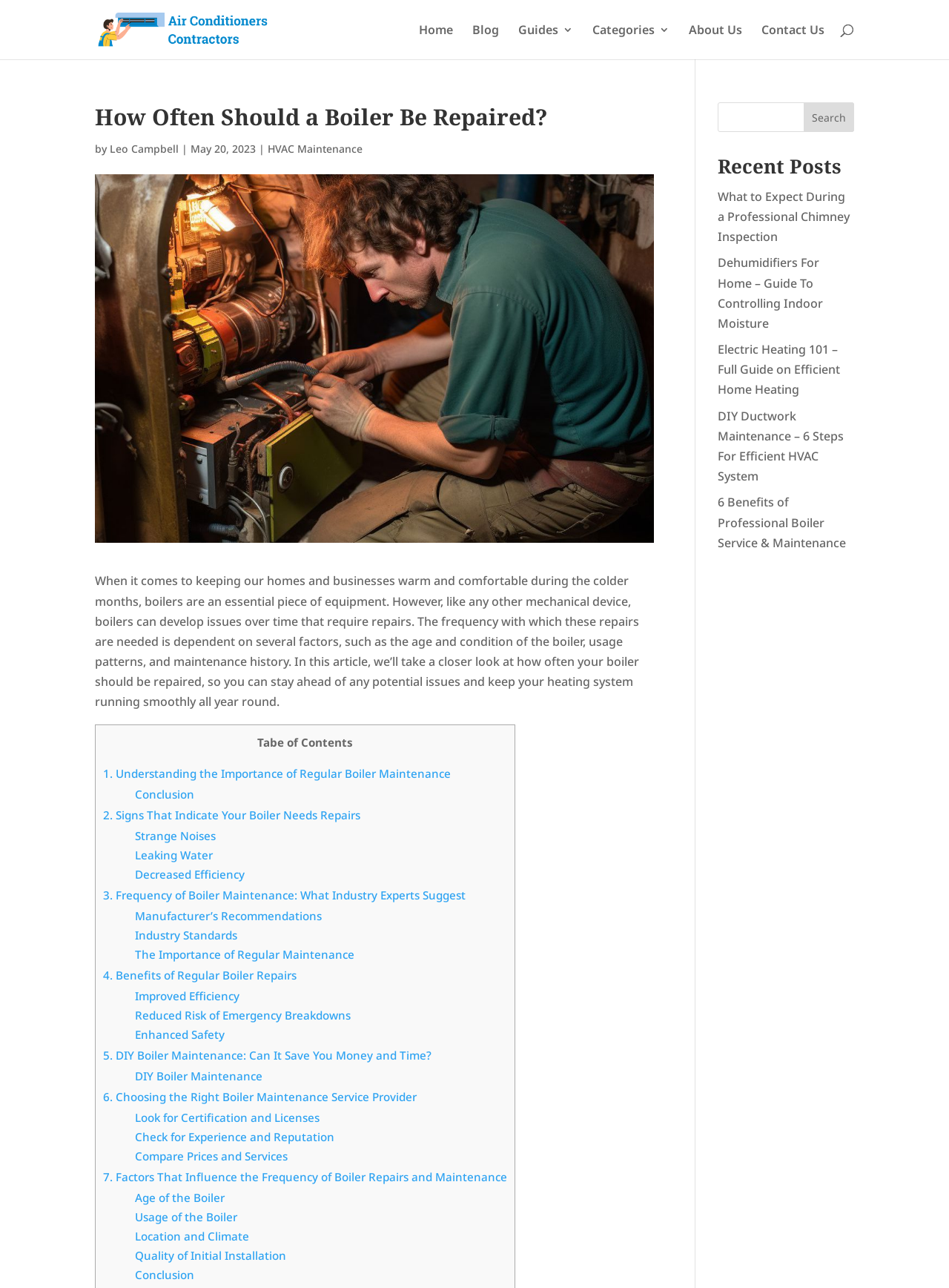Can you determine the bounding box coordinates of the area that needs to be clicked to fulfill the following instruction: "Click on the link to 1. Understanding the Importance of Regular Boiler Maintenance"?

[0.109, 0.595, 0.475, 0.606]